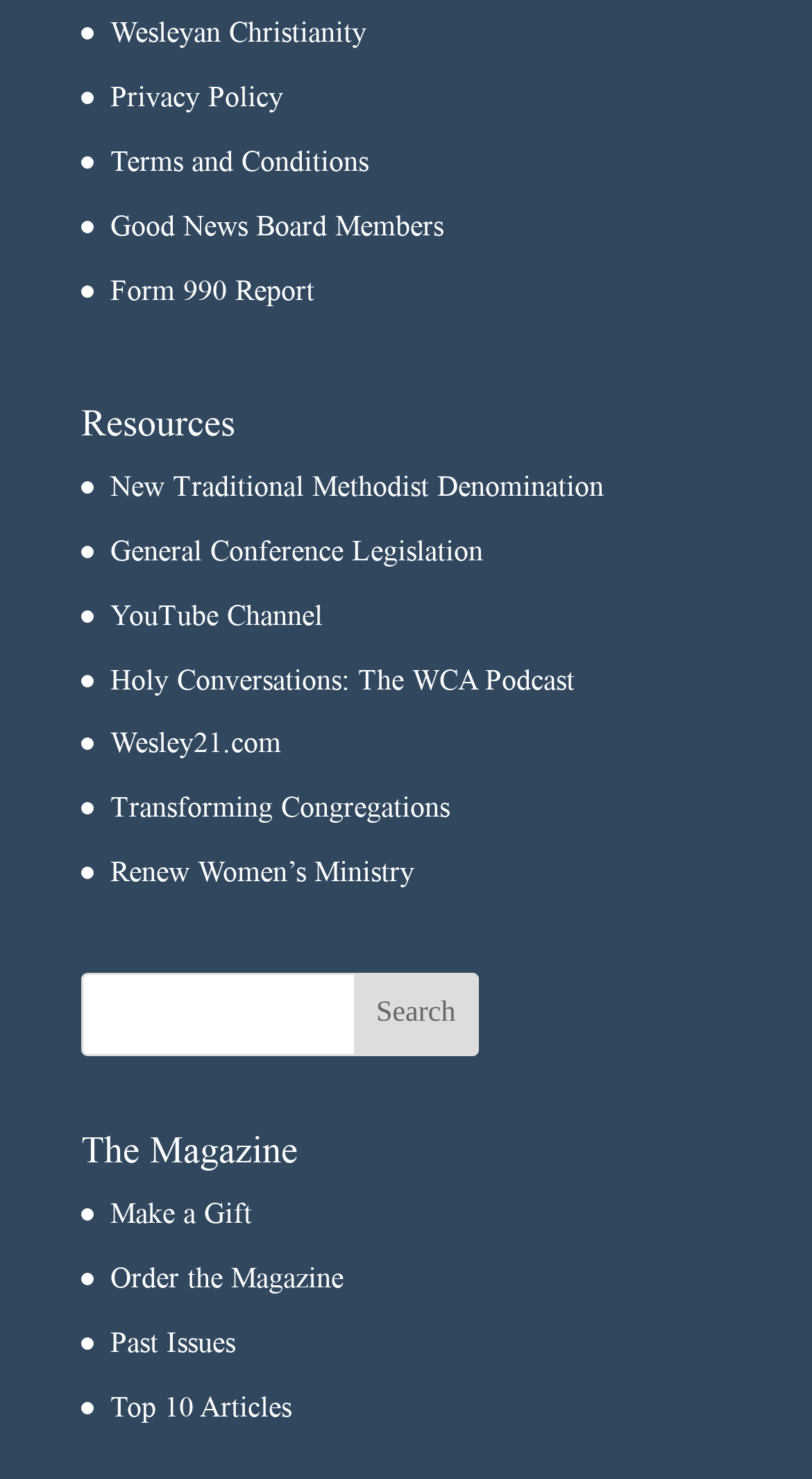How many links are related to the magazine?
Look at the webpage screenshot and answer the question with a detailed explanation.

I found four links related to the magazine, namely 'Make a Gift', 'Order the Magazine', 'Past Issues', and 'Top 10 Articles', which are all under the 'The Magazine' heading.